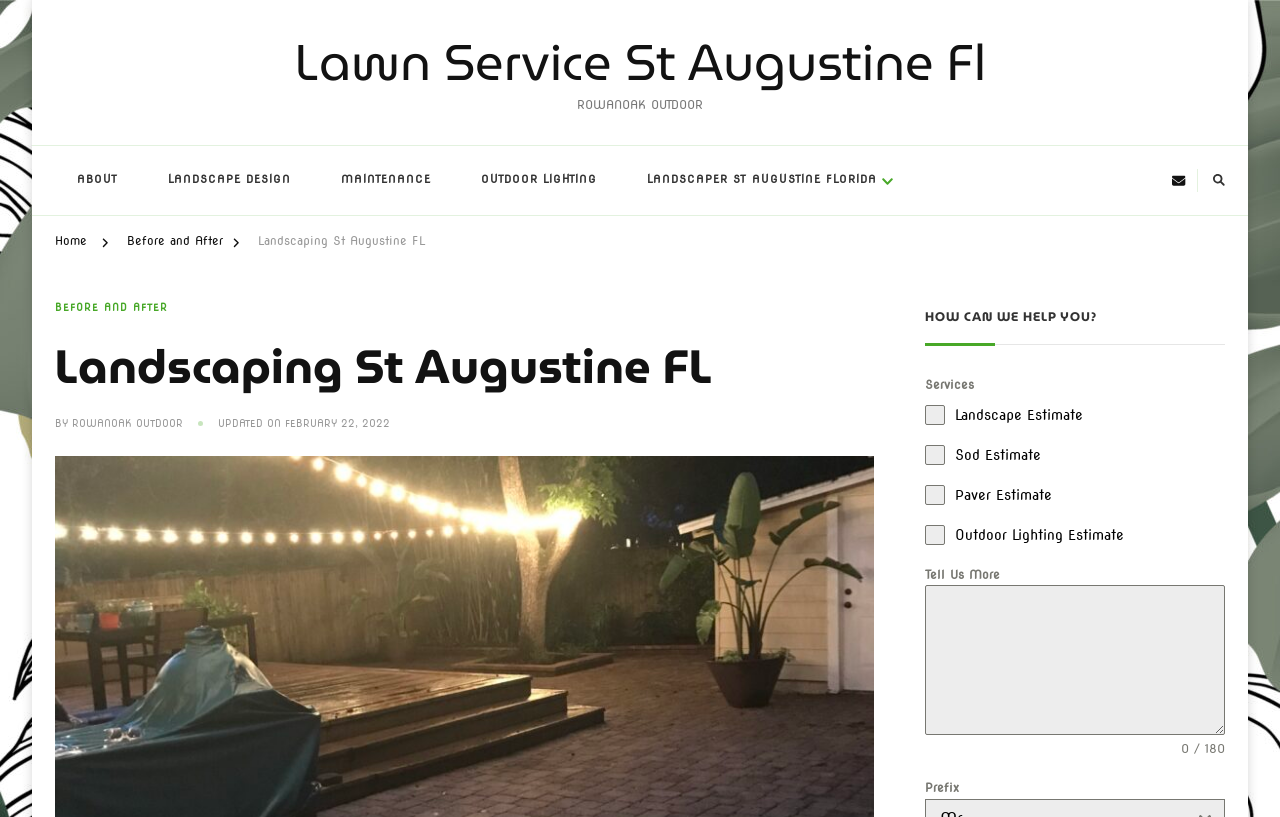Locate the bounding box coordinates of the region to be clicked to comply with the following instruction: "Click on the 'LANDSCAPE DESIGN' link". The coordinates must be four float numbers between 0 and 1, in the form [left, top, right, bottom].

[0.114, 0.191, 0.245, 0.251]